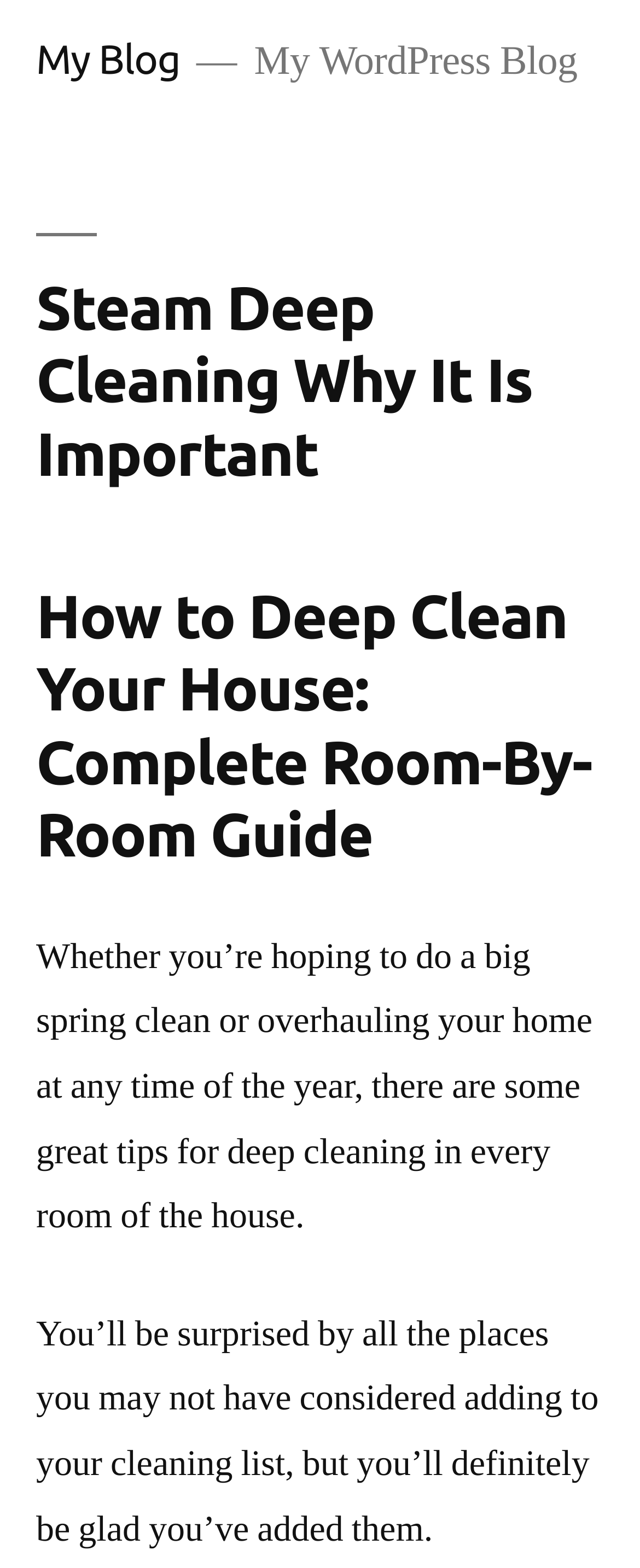Describe every aspect of the webpage comprehensively.

The webpage is a blog post titled "Steam Deep Cleaning Why It Is Important" from "My Blog". At the top left, there is a link to "My Blog" and a static text "My WordPress Blog" that spans most of the top section. Below this, there is a header section that contains two headings. The first heading is the title of the blog post, and the second heading is a subtitle that reads "How to Deep Clean Your House: Complete Room-By-Room Guide". 

Underneath the header section, there are two paragraphs of text. The first paragraph explains the importance of deep cleaning and provides tips for every room in the house. The second paragraph highlights the benefits of considering often-overlooked areas when cleaning.